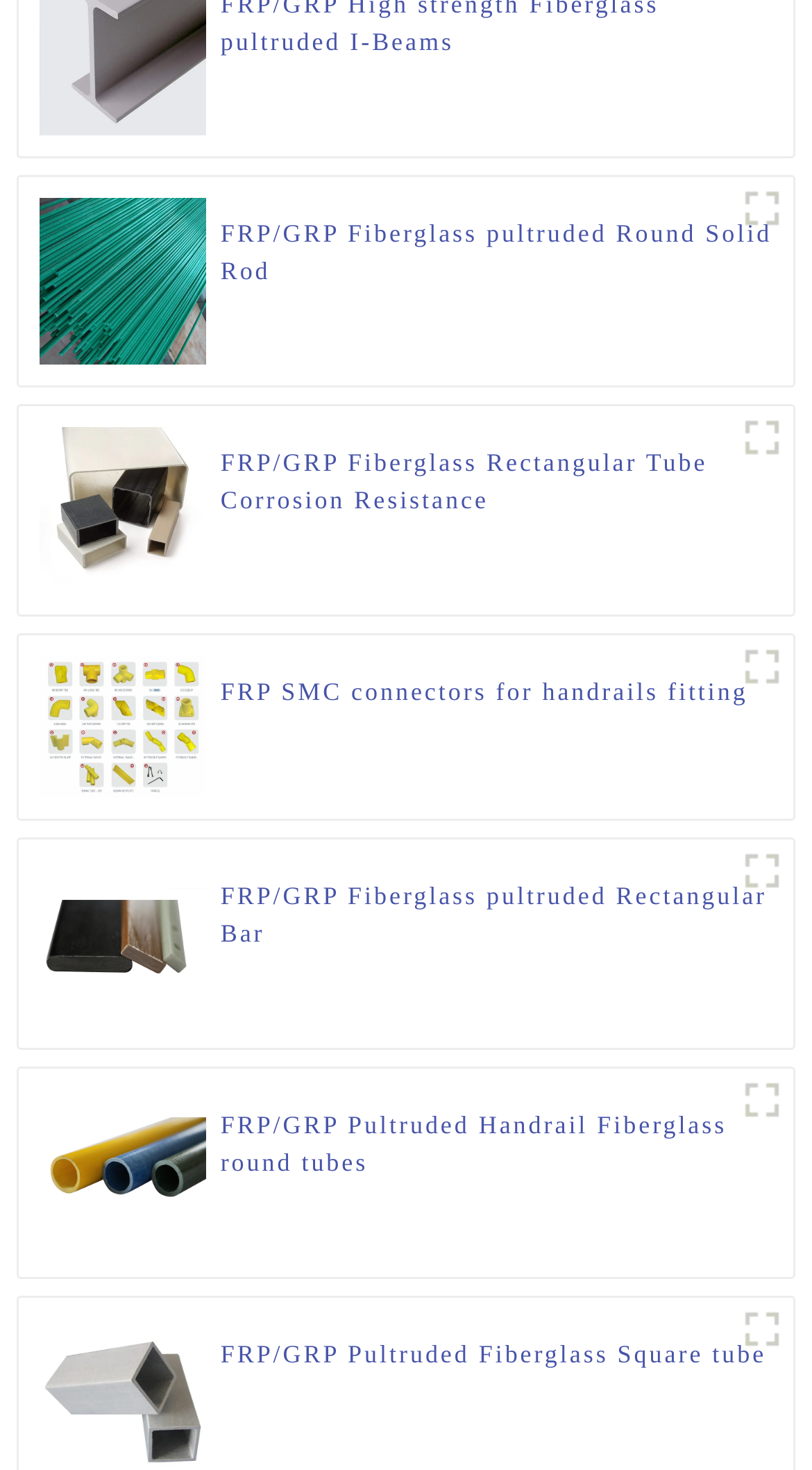What is the position of the link 'JXG2' on the webpage?
Please elaborate on the answer to the question with detailed information.

By analyzing the bounding box coordinates of the link 'JXG2', I found that its y1 and y2 values are 0.337 and 0.356, respectively. These values indicate that the link is located above the middle of the webpage.